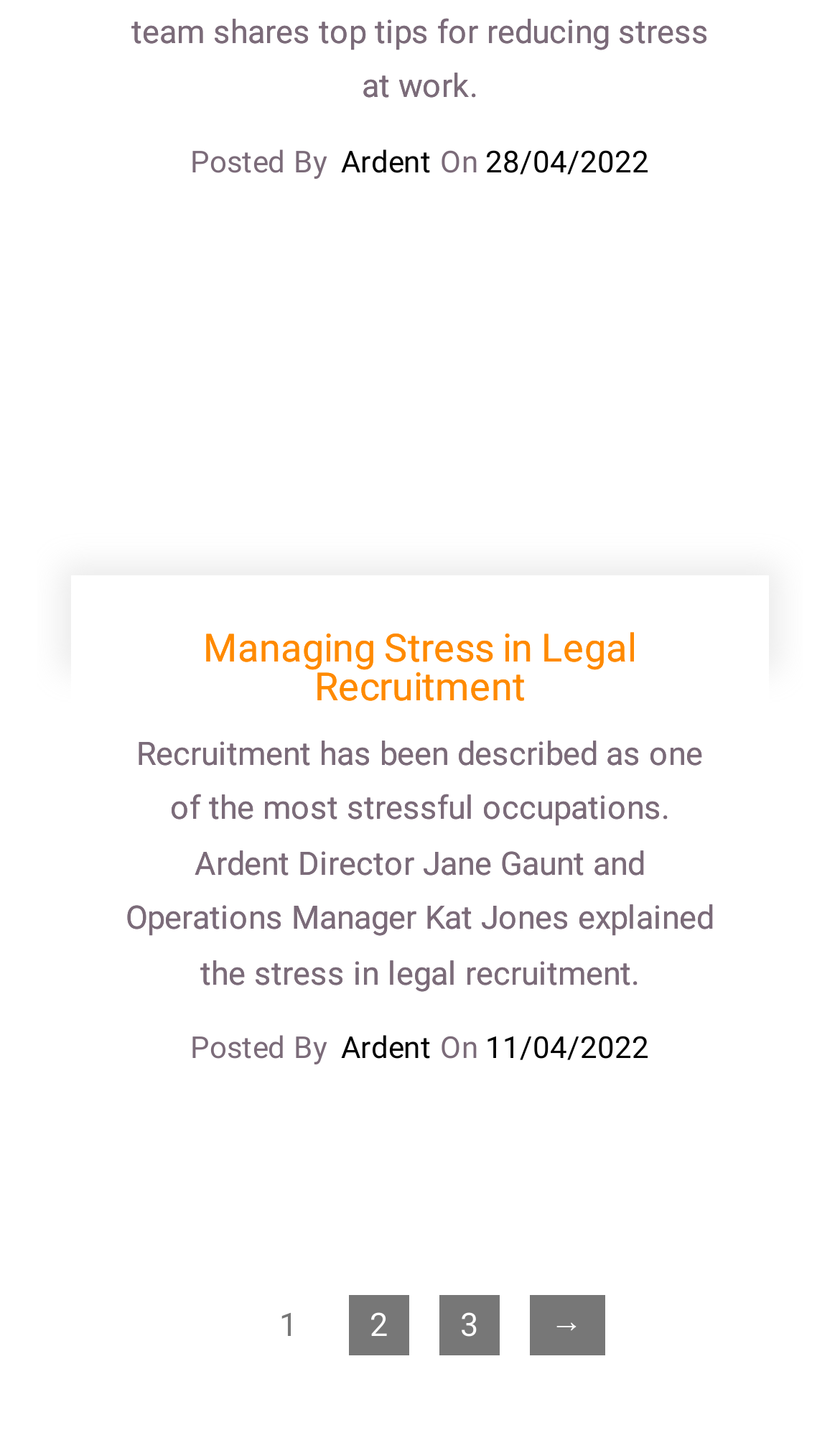What is the occupation of Jane Gaunt?
Please provide a detailed and comprehensive answer to the question.

From the text 'Ardent Director Jane Gaunt and Operations Manager Kat Jones explained the stress in legal recruitment.', we can infer that Jane Gaunt is a Director.